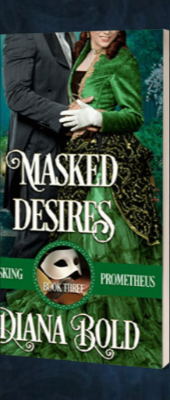Using the information in the image, give a comprehensive answer to the question: 
What is the subtitle of the book?

The subtitle of the book is mentioned on the cover, and it is 'Book Three' and 'Unmasking Prometheus', which provides additional information about the book and its context.